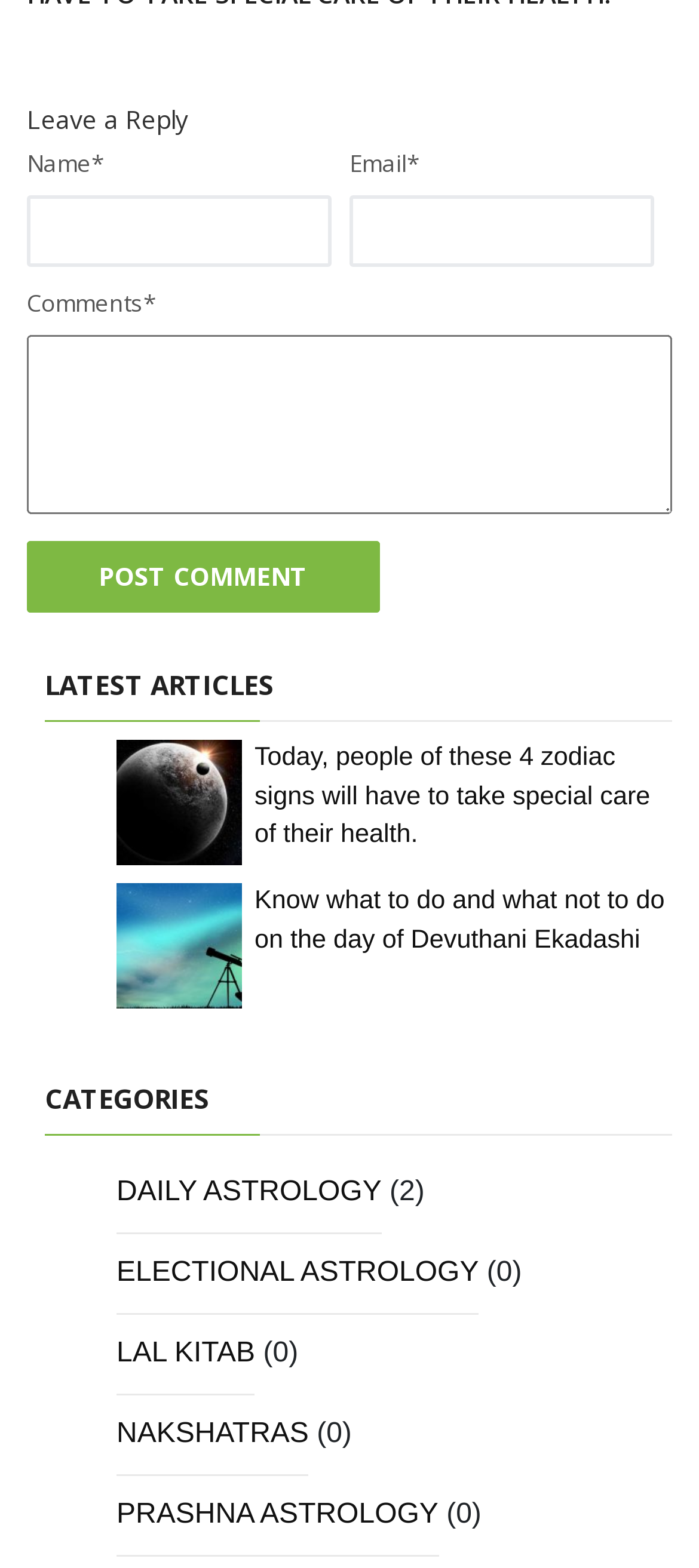Please identify the bounding box coordinates of the area that needs to be clicked to fulfill the following instruction: "Search for something."

None